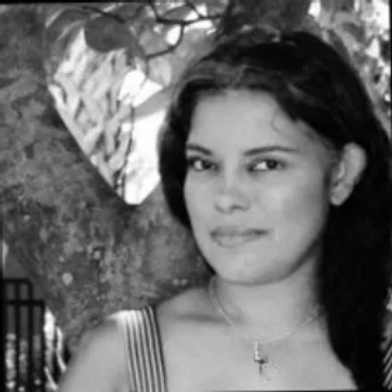Offer a detailed explanation of the image.

The image features Prof. Dr. Shanthi Van Zeebroeck, a faculty member associated with the International Department of Education in Brussels, Belgium. She is depicted in a moment of contemplation, standing beside a tree. Prof. Dr. Van Zeebroeck has long, dark hair cascading down her shoulder, and she is wearing a striped top. The background is softly blurred, highlighting her poised expression. 

Her professional background includes significant contributions in the fields of bioethics, human rights, and law, with a focus on interdisciplinary education. She plays a prominent role as an International Faculty Member and Editorial Board Member, and she is affiliated with a UNESCO chair in bioethics. Notably, she has developed and led courses related to human genetics and CRISPR technology, aiming to prepare medical faculty for advanced interdisciplinary studies in bioethics and human rights.